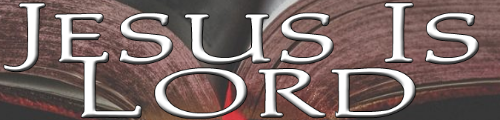Using the information shown in the image, answer the question with as much detail as possible: What is the purpose of the bold text in the image?

The bold, stylized text 'Jesus Is Lord' is designed to catch the viewer's attention, emphasizing the central message of Christianity and conveying a powerful declaration of spirituality and devotion.